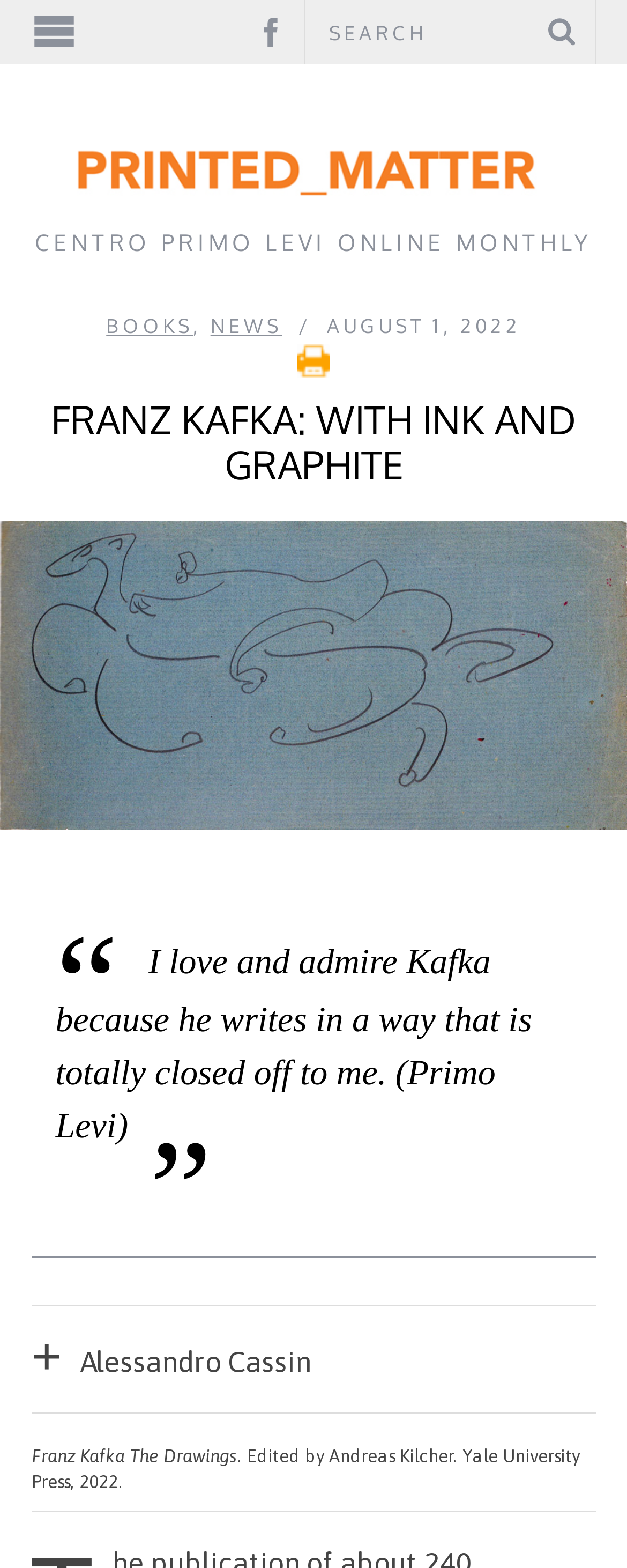What is the name of the author mentioned in the quote?
Analyze the image and deliver a detailed answer to the question.

The quote is located in a blockquote element, and it says 'I love and admire Kafka because he writes in a way that is totally closed off to me.' The quote is attributed to Primo Levi, which is mentioned in the text.